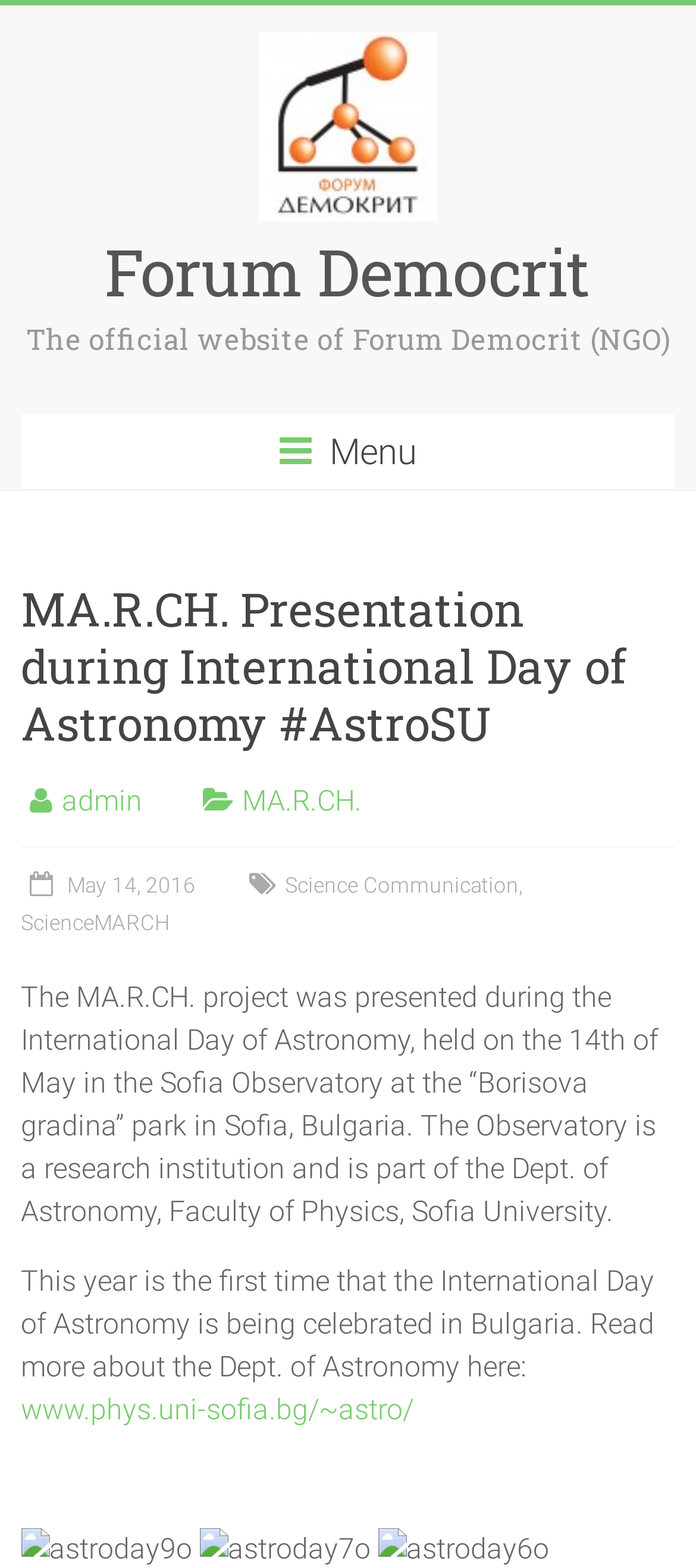Please identify the coordinates of the bounding box that should be clicked to fulfill this instruction: "Read more about the Dept. of Astronomy".

[0.03, 0.888, 0.594, 0.91]